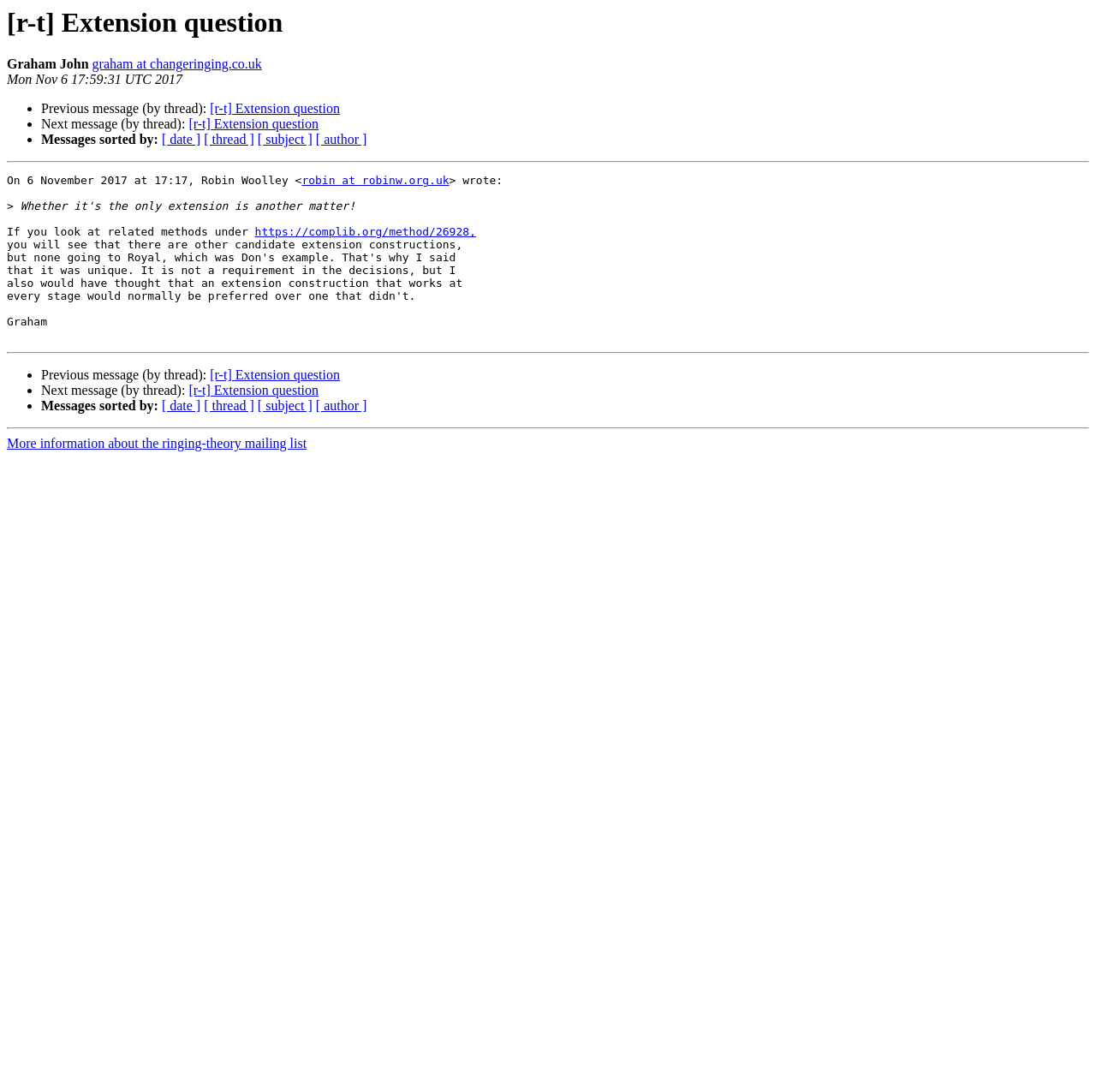What is the name of the mailing list?
Provide a detailed answer to the question using information from the image.

The name of the mailing list can be determined by looking at the link 'More information about the ringing-theory mailing list' which indicates that the mailing list is named 'ringing-theory'.